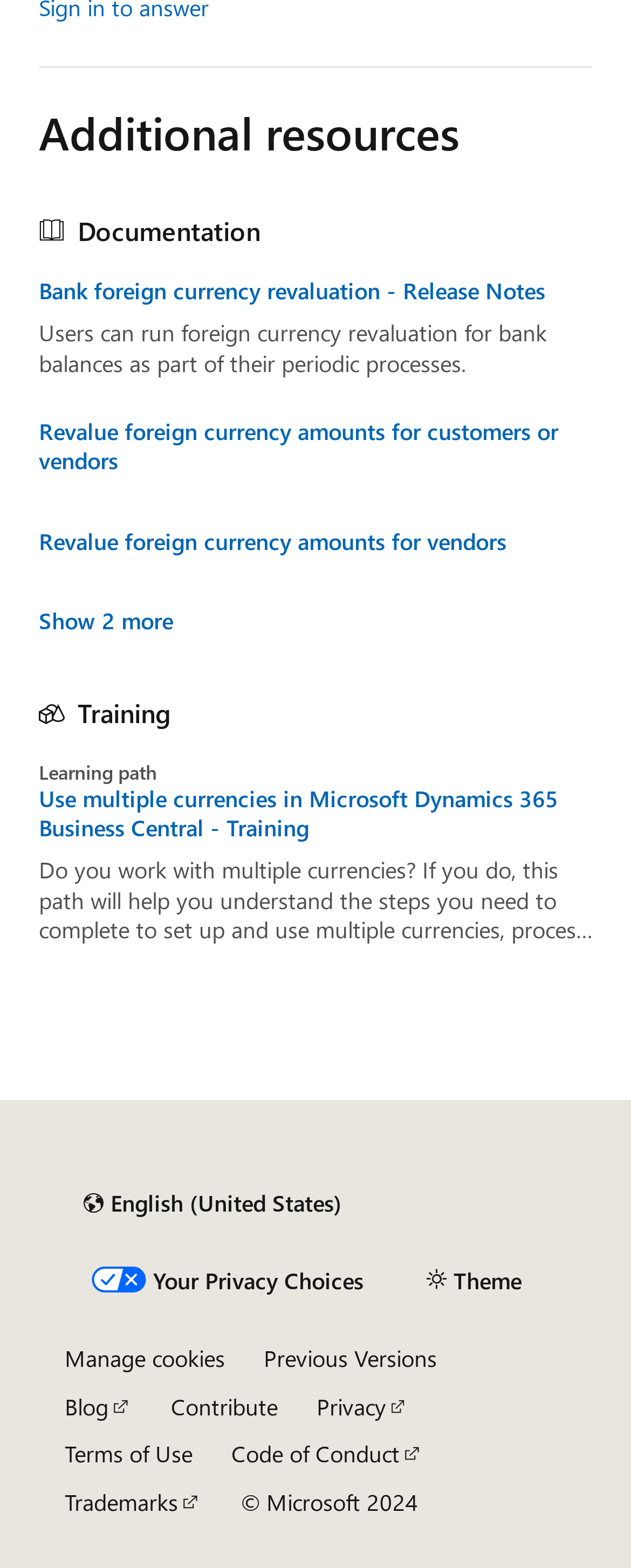From the element description: "English (United States)", extract the bounding box coordinates of the UI element. The coordinates should be expressed as four float numbers between 0 and 1, in the order [left, top, right, bottom].

[0.103, 0.751, 0.571, 0.784]